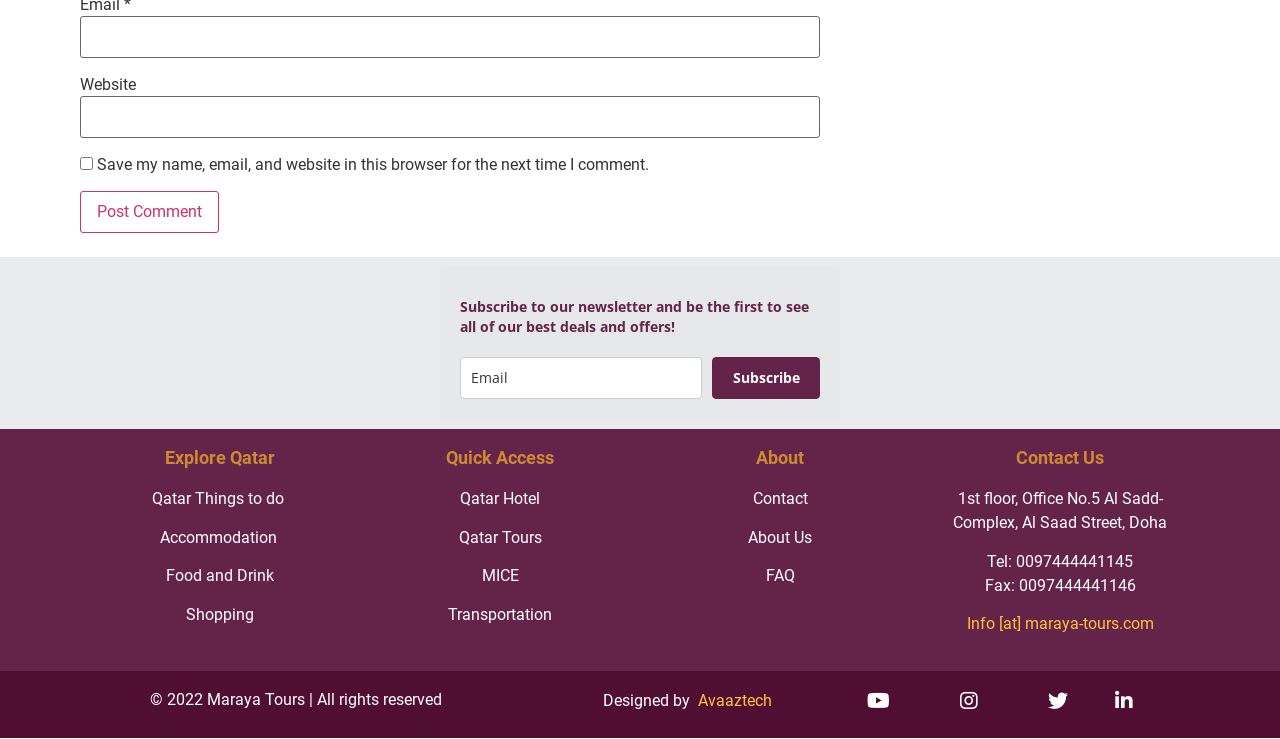What is the purpose of the checkbox in the comment section?
Please provide a comprehensive answer based on the information in the image.

The checkbox in the comment section is used to save the user's name, email, and website in the browser for the next time they comment, as indicated by the text next to the checkbox.